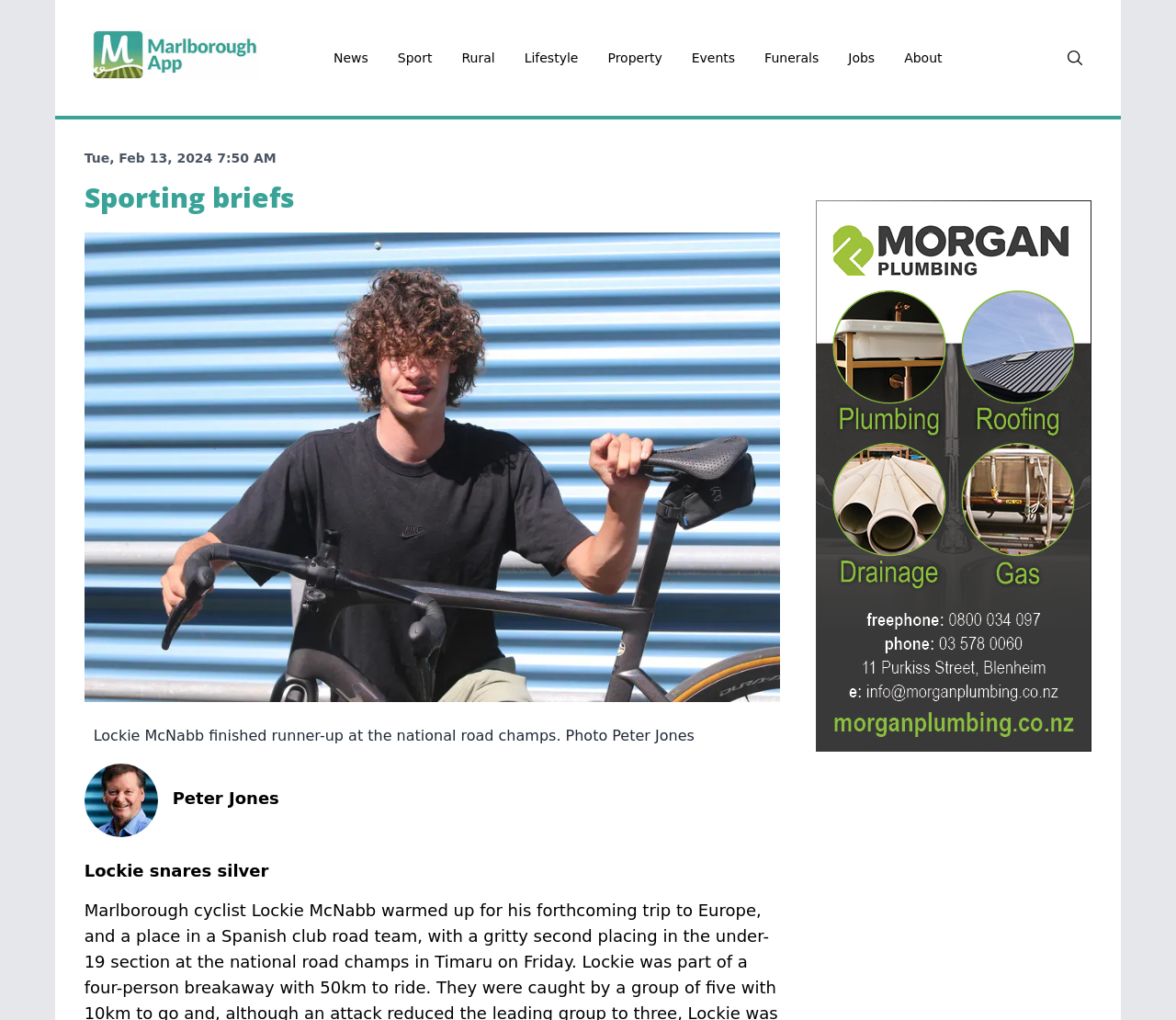Determine the bounding box coordinates of the region I should click to achieve the following instruction: "Click the button on the top right corner". Ensure the bounding box coordinates are four float numbers between 0 and 1, i.e., [left, top, right, bottom].

[0.906, 0.048, 0.922, 0.066]